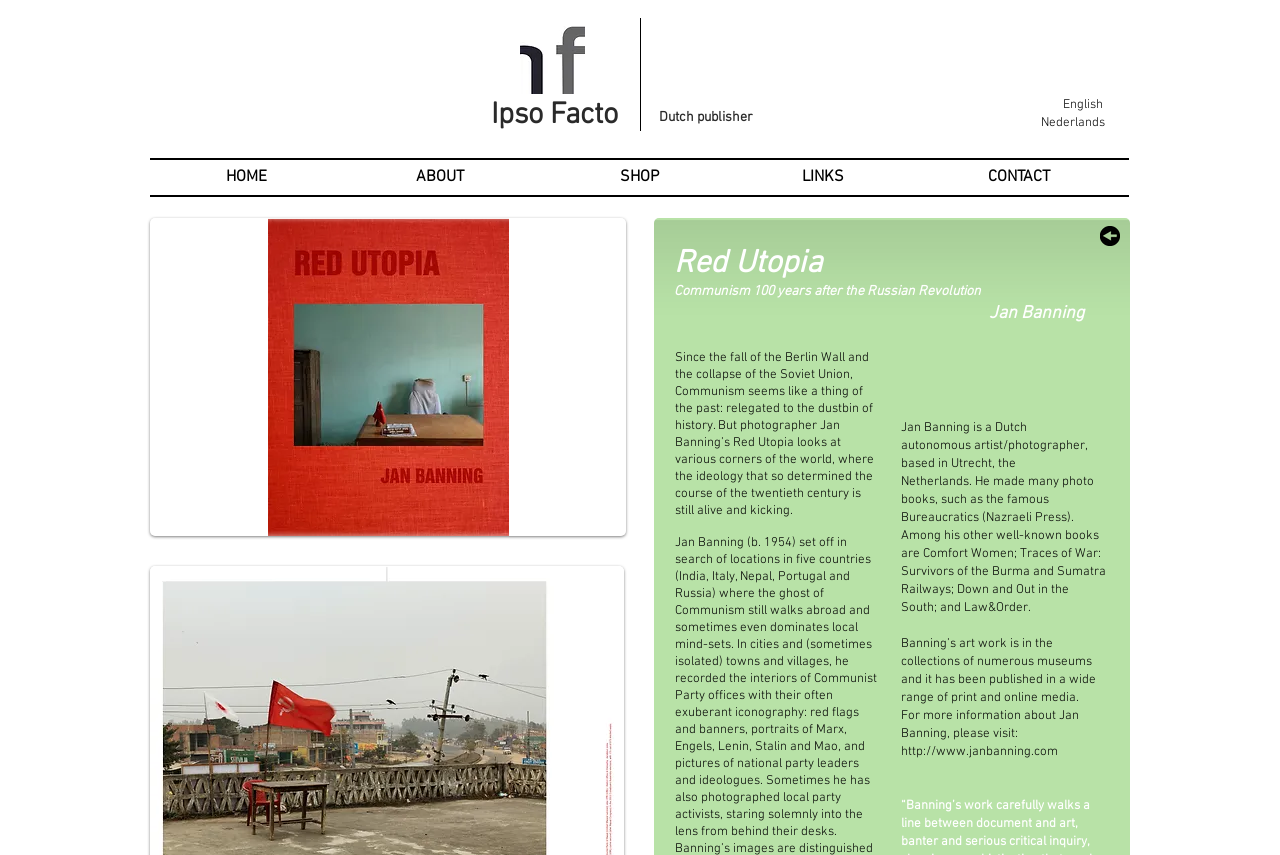In how many countries did Jan Banning take pictures for Red Utopia?
Based on the image, please offer an in-depth response to the question.

The answer can be found in the StaticText element 'Jan Banning (b. 1954) set off in search of locations in five countries (India, Italy, Nepal, Portugal and Russia)...'. This text indicates that Jan Banning took pictures in five countries for his project Red Utopia.